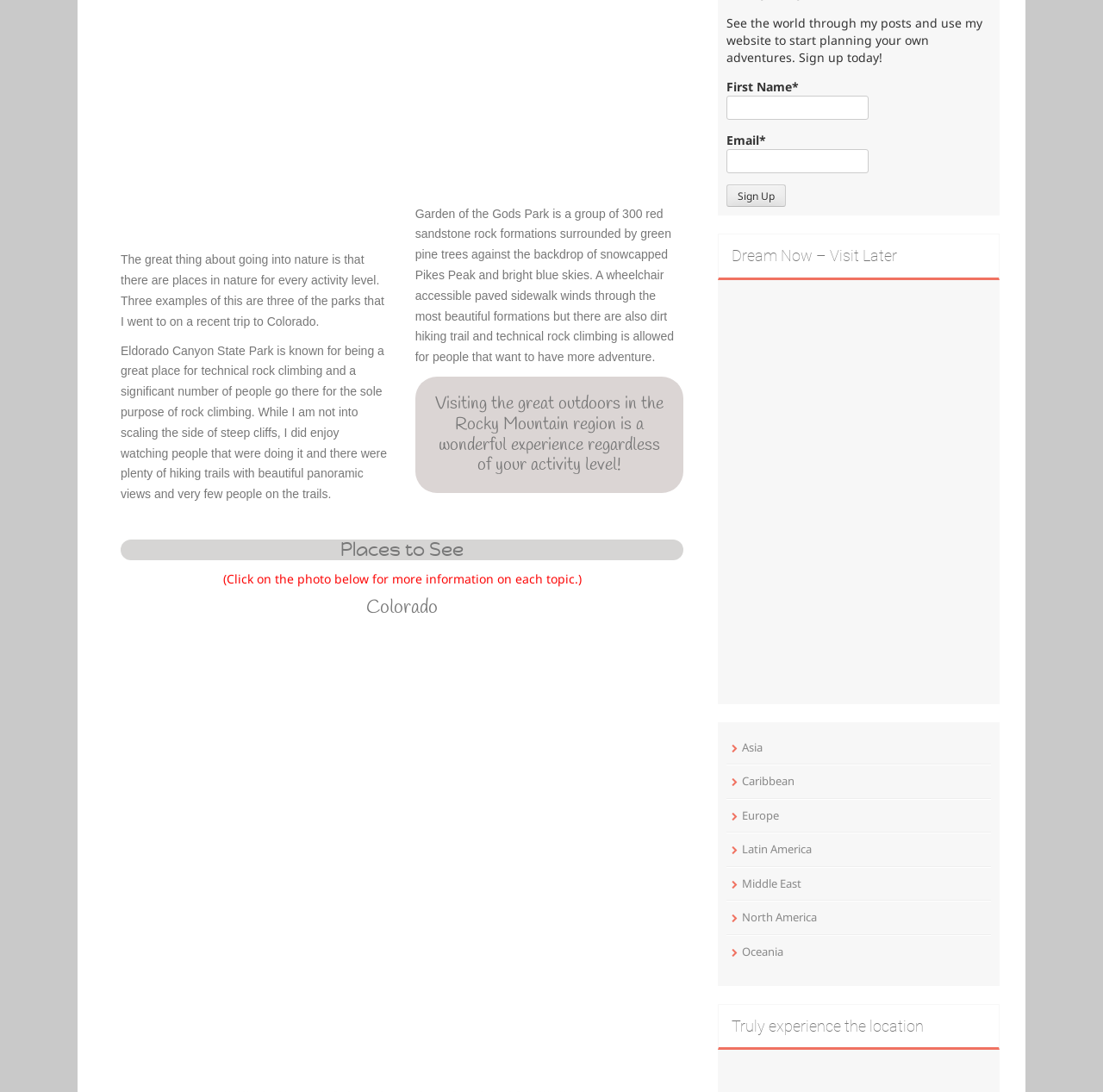Respond to the question below with a single word or phrase:
What is the name of the park with red sandstone rock formations?

Garden of the Gods Park